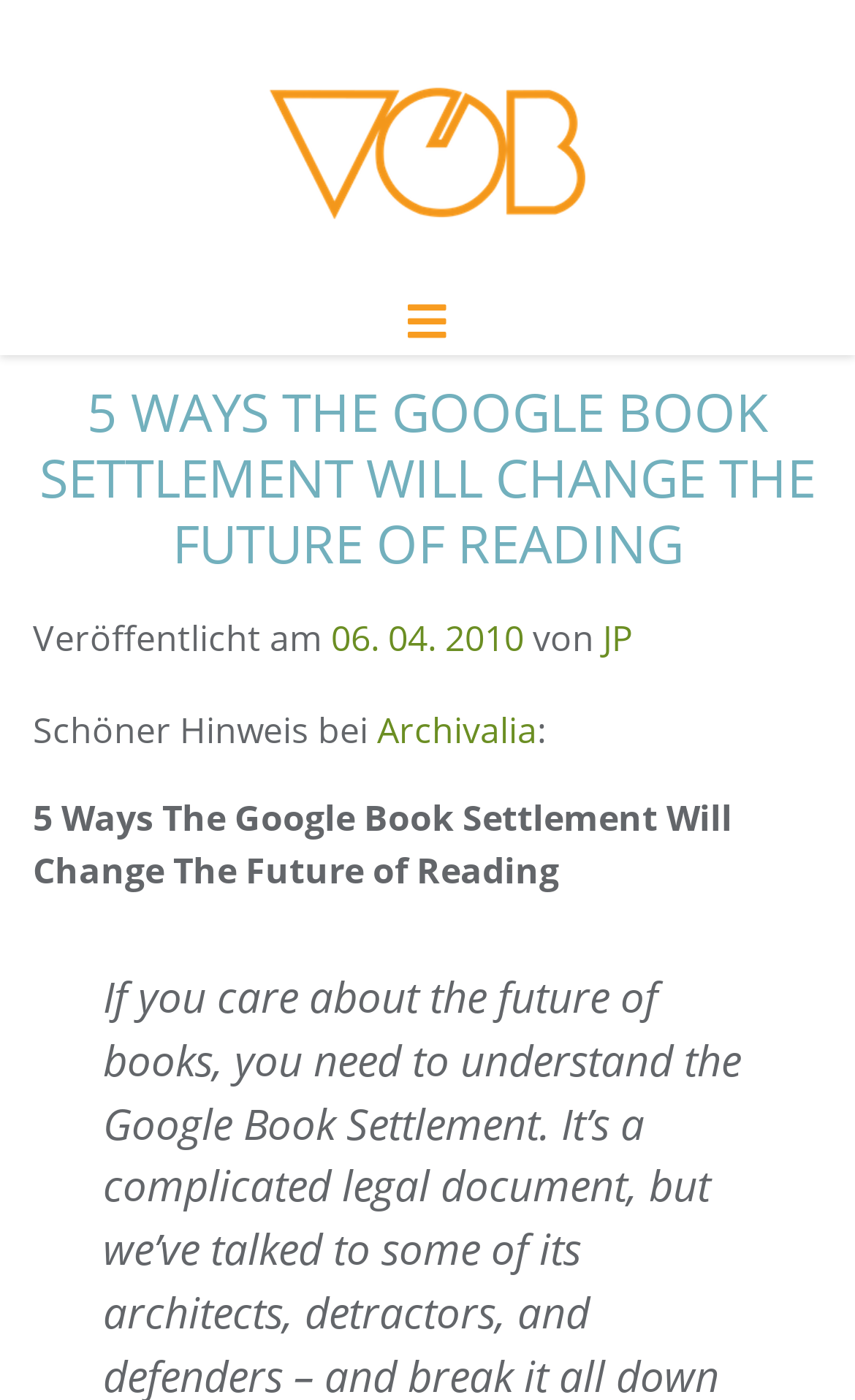What is the date of publication?
Using the image as a reference, give a one-word or short phrase answer.

06. 04. 2010